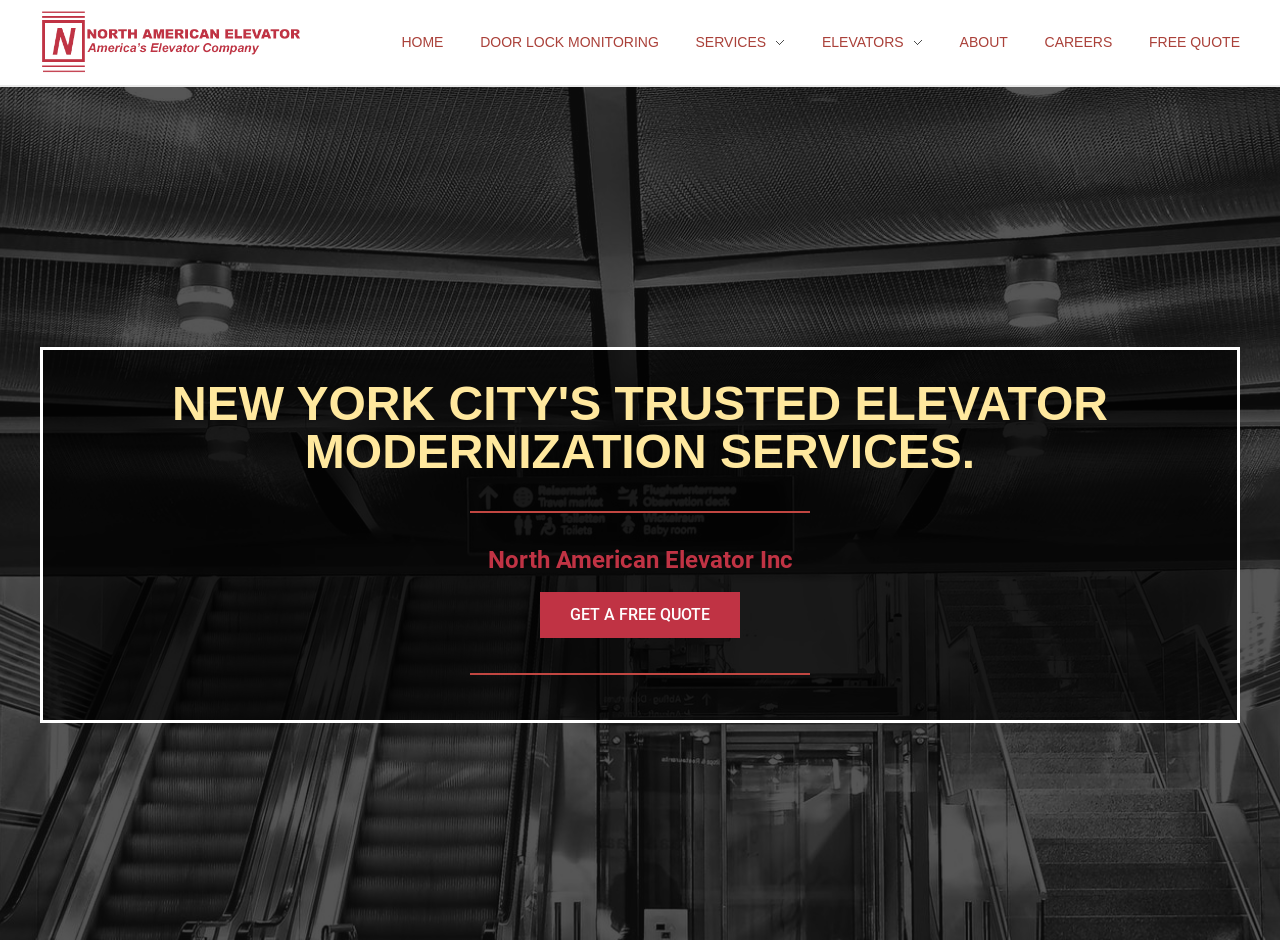Use a single word or phrase to answer this question: 
What services does the company provide?

Elevator modernization